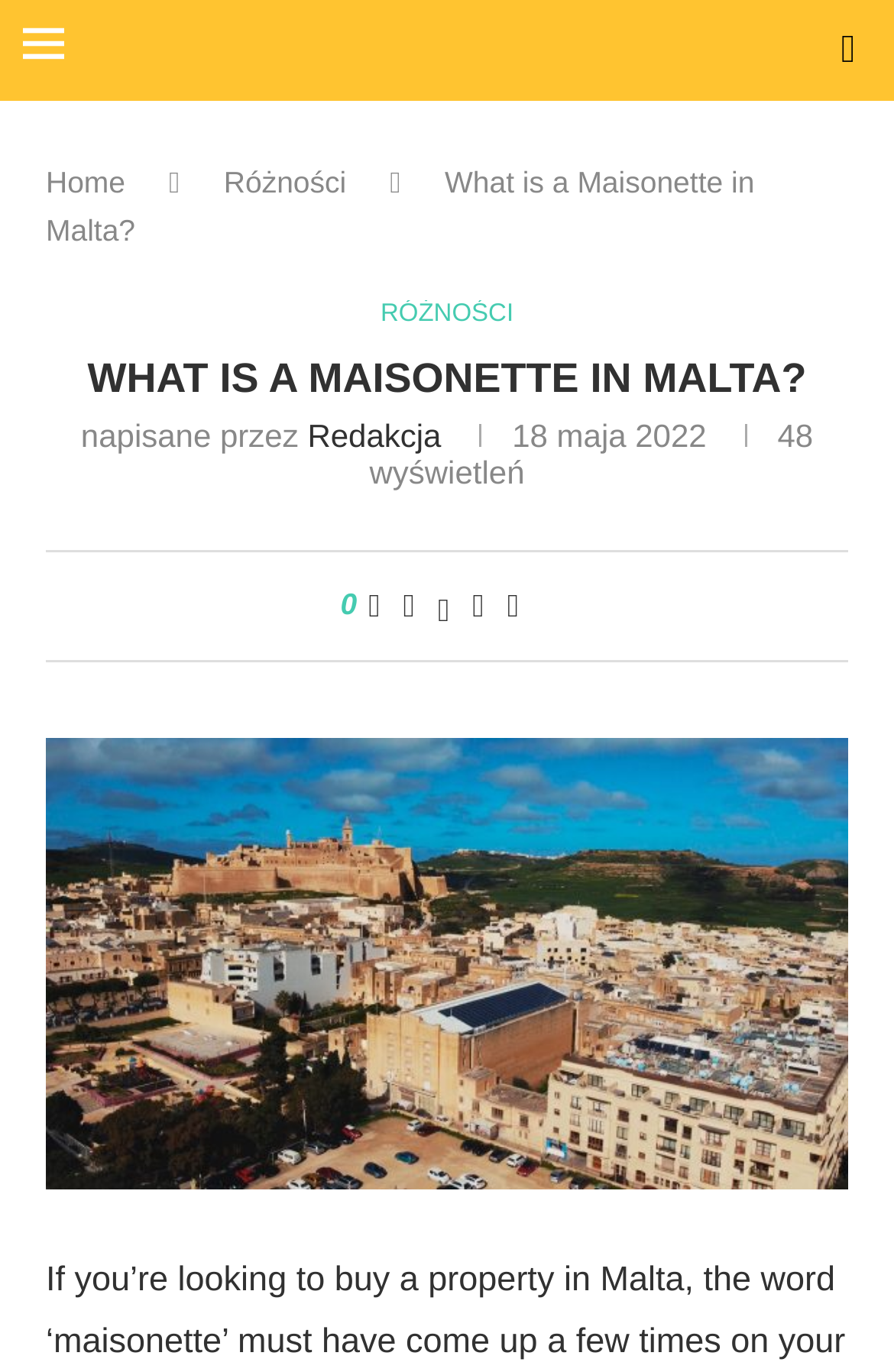What is the category of the article?
Look at the image and provide a short answer using one word or a phrase.

Malta real estate